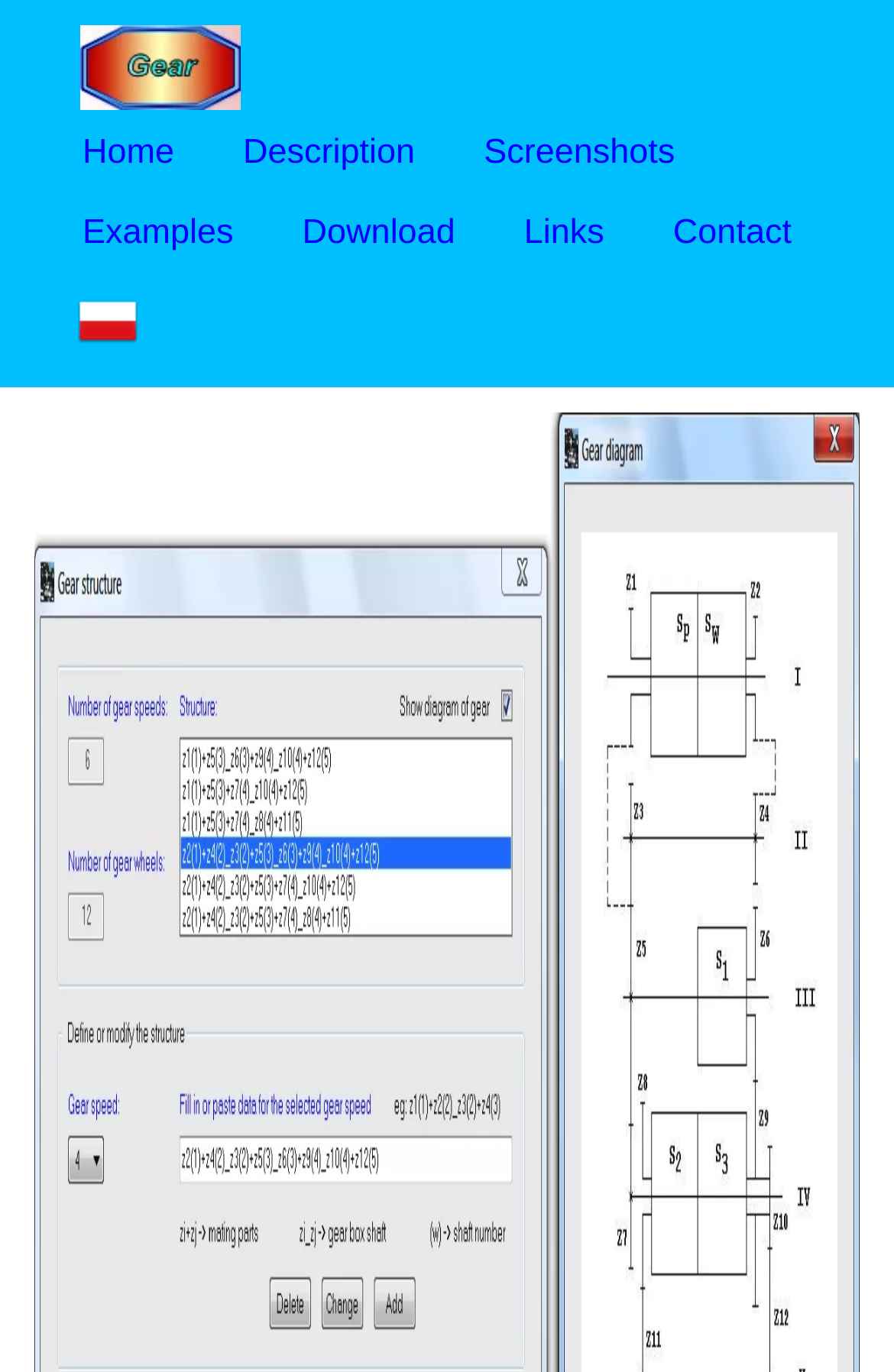Identify the bounding box coordinates for the UI element described as follows: "alt="Рейтинг@Mail.ru"". Ensure the coordinates are four float numbers between 0 and 1, formatted as [left, top, right, bottom].

None